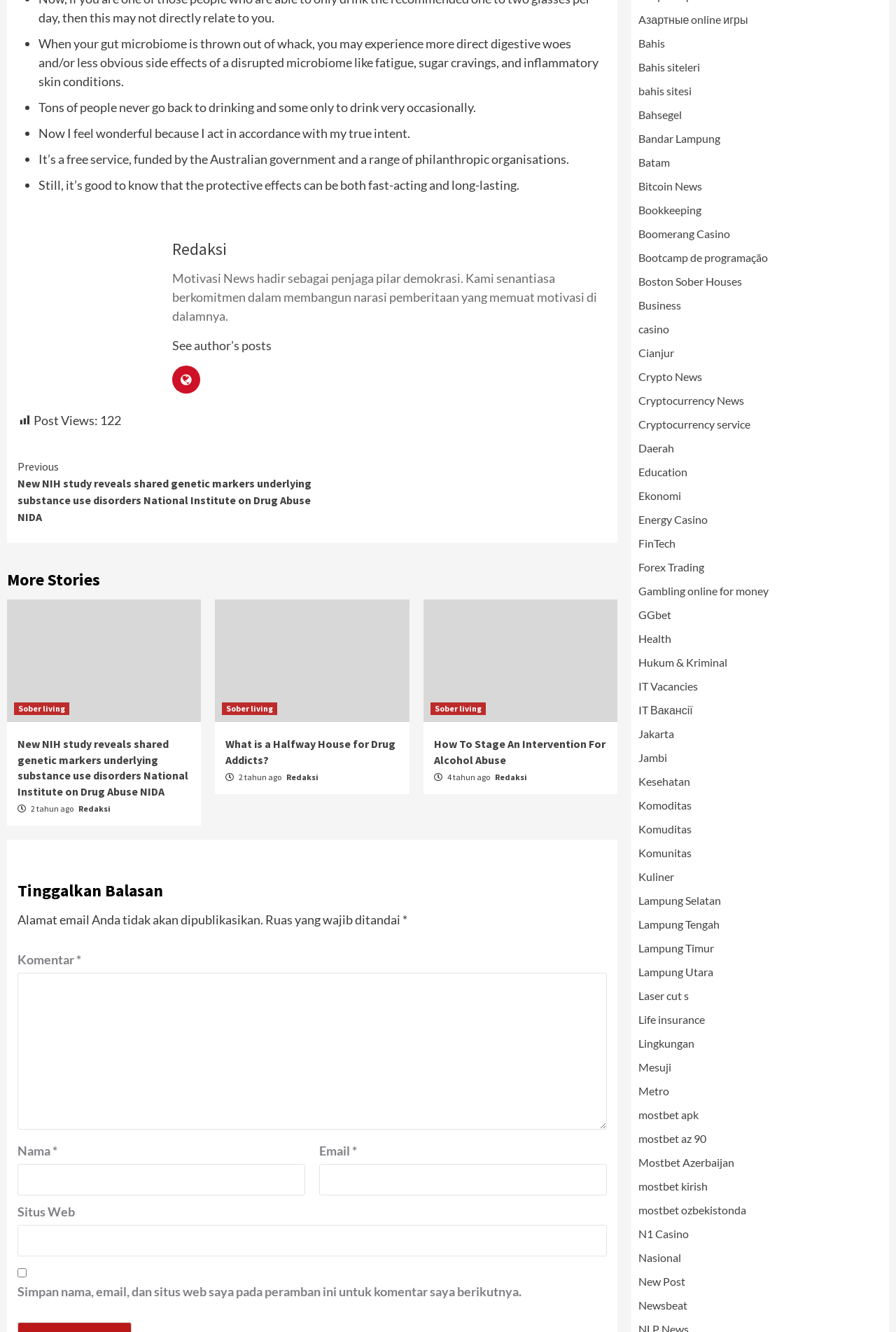Please specify the bounding box coordinates of the region to click in order to perform the following instruction: "Enter a comment in the text box".

[0.02, 0.73, 0.677, 0.848]